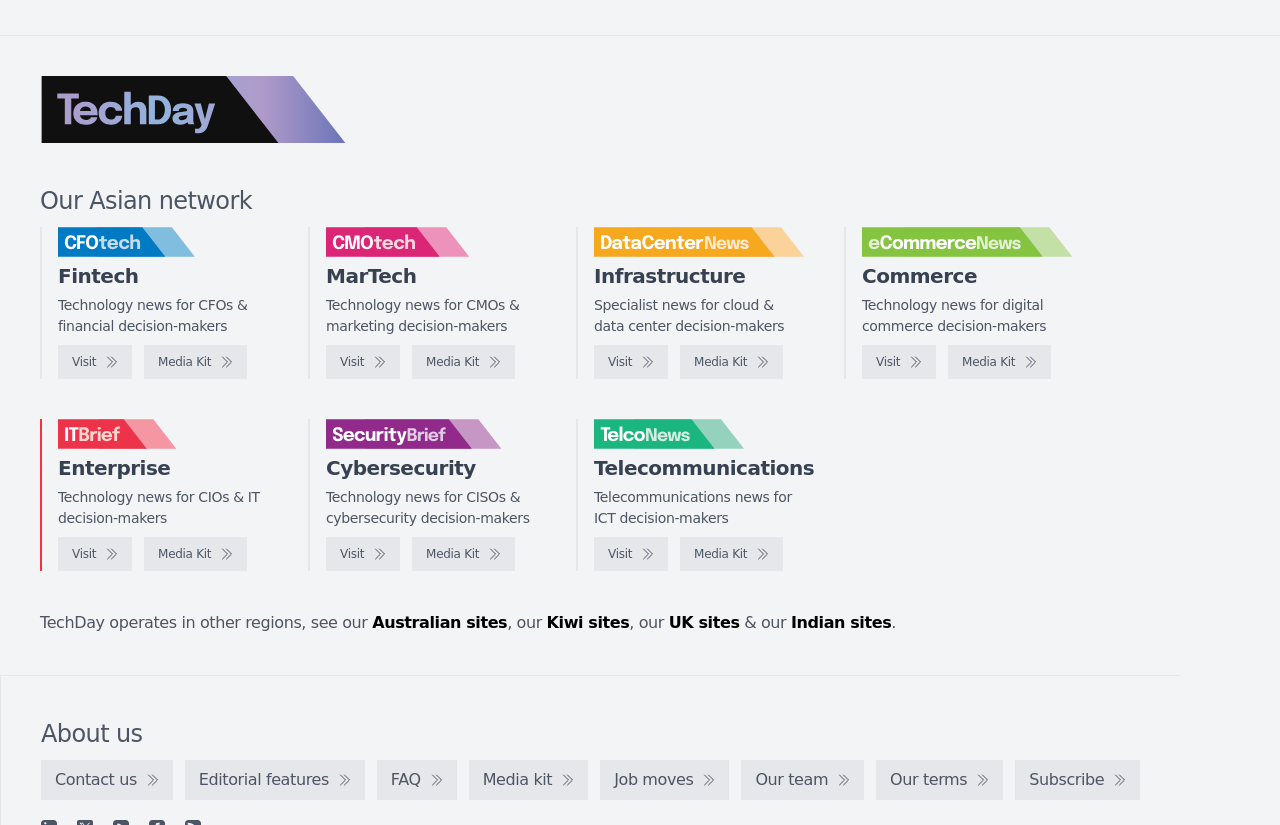Please respond to the question with a concise word or phrase:
How many regions does TechDay operate in?

Multiple